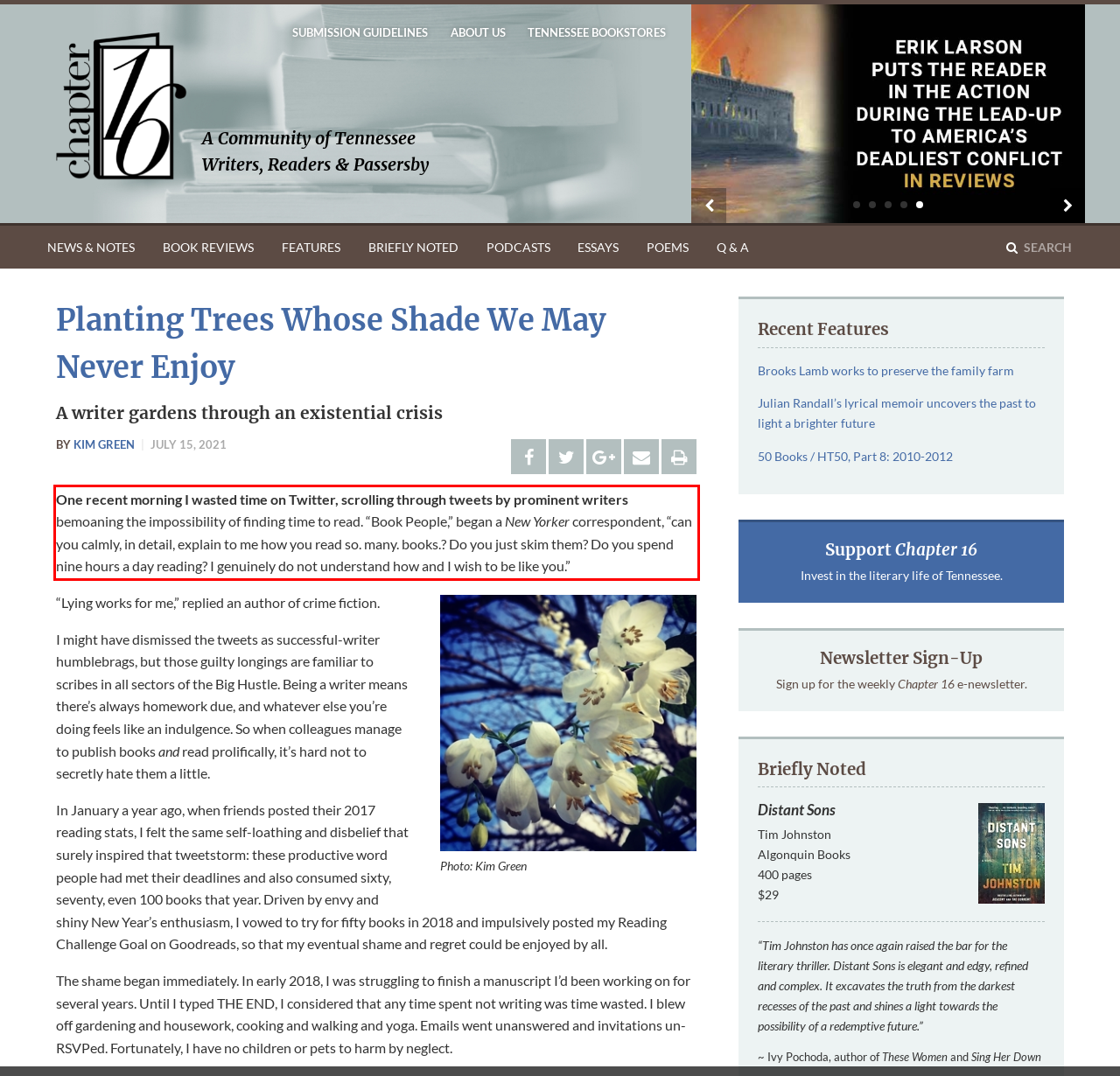Given the screenshot of the webpage, identify the red bounding box, and recognize the text content inside that red bounding box.

One recent morning I wasted time on Twitter, scrolling through tweets by prominent writers bemoaning the impossibility of finding time to read. “Book People,” began a New Yorker correspondent, “can you calmly, in detail, explain to me how you read so. many. books.? Do you just skim them? Do you spend nine hours a day reading? I genuinely do not understand how and I wish to be like you.”